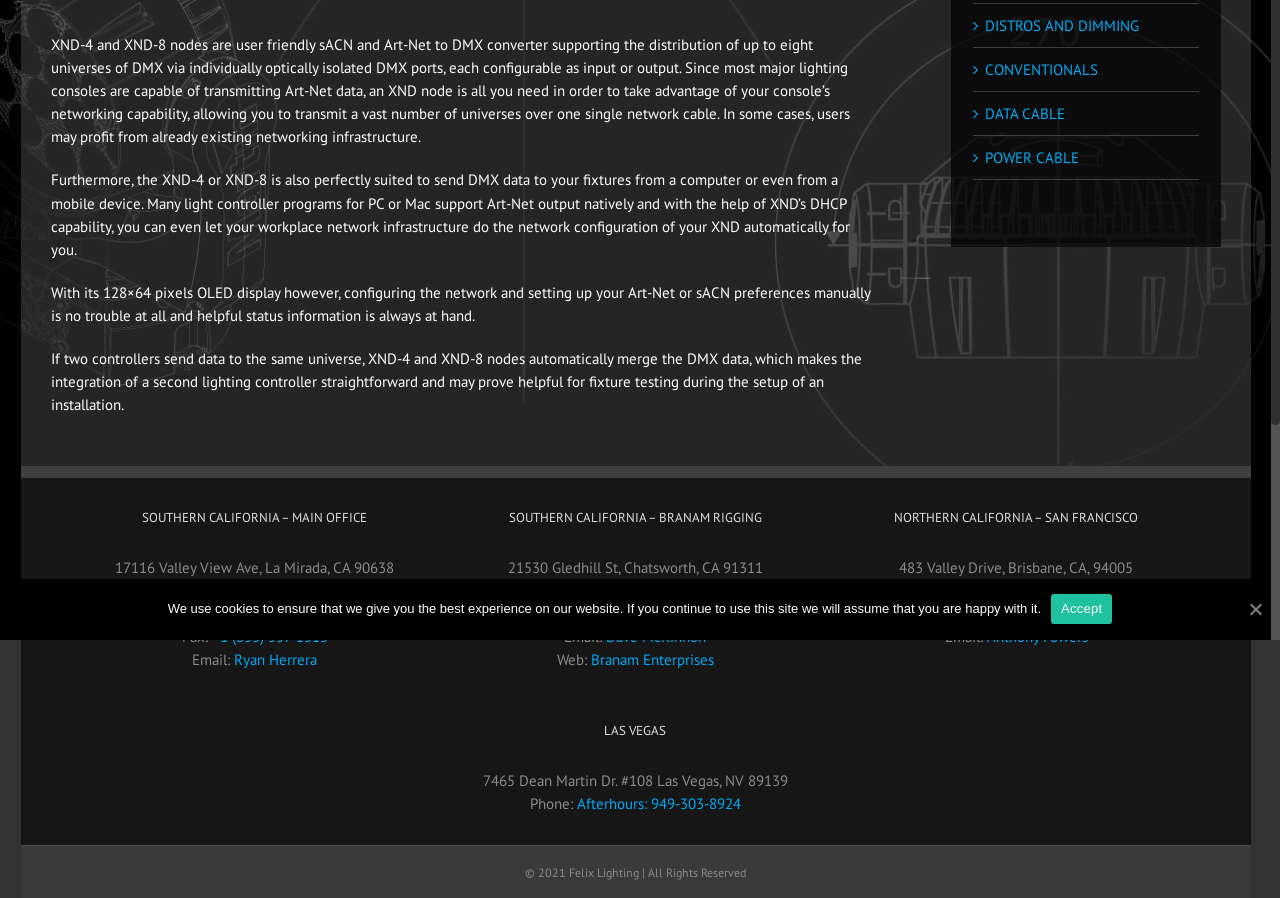Please provide the bounding box coordinates in the format (top-left x, top-left y, bottom-right x, bottom-right y). Remember, all values are floating point numbers between 0 and 1. What is the bounding box coordinate of the region described as: Dave McKinnon

[0.474, 0.698, 0.552, 0.719]